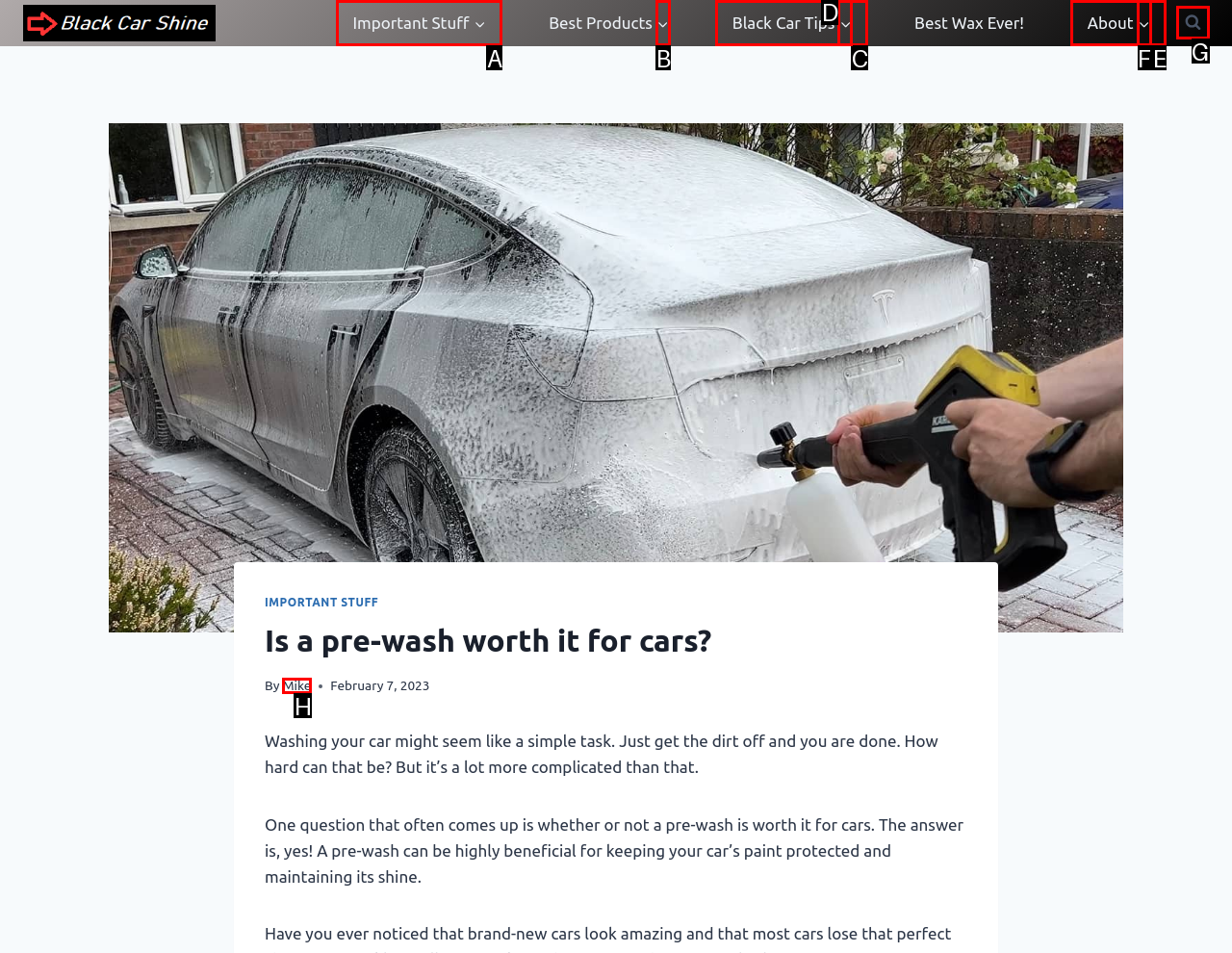To execute the task: Read article by Mike, which one of the highlighted HTML elements should be clicked? Answer with the option's letter from the choices provided.

H